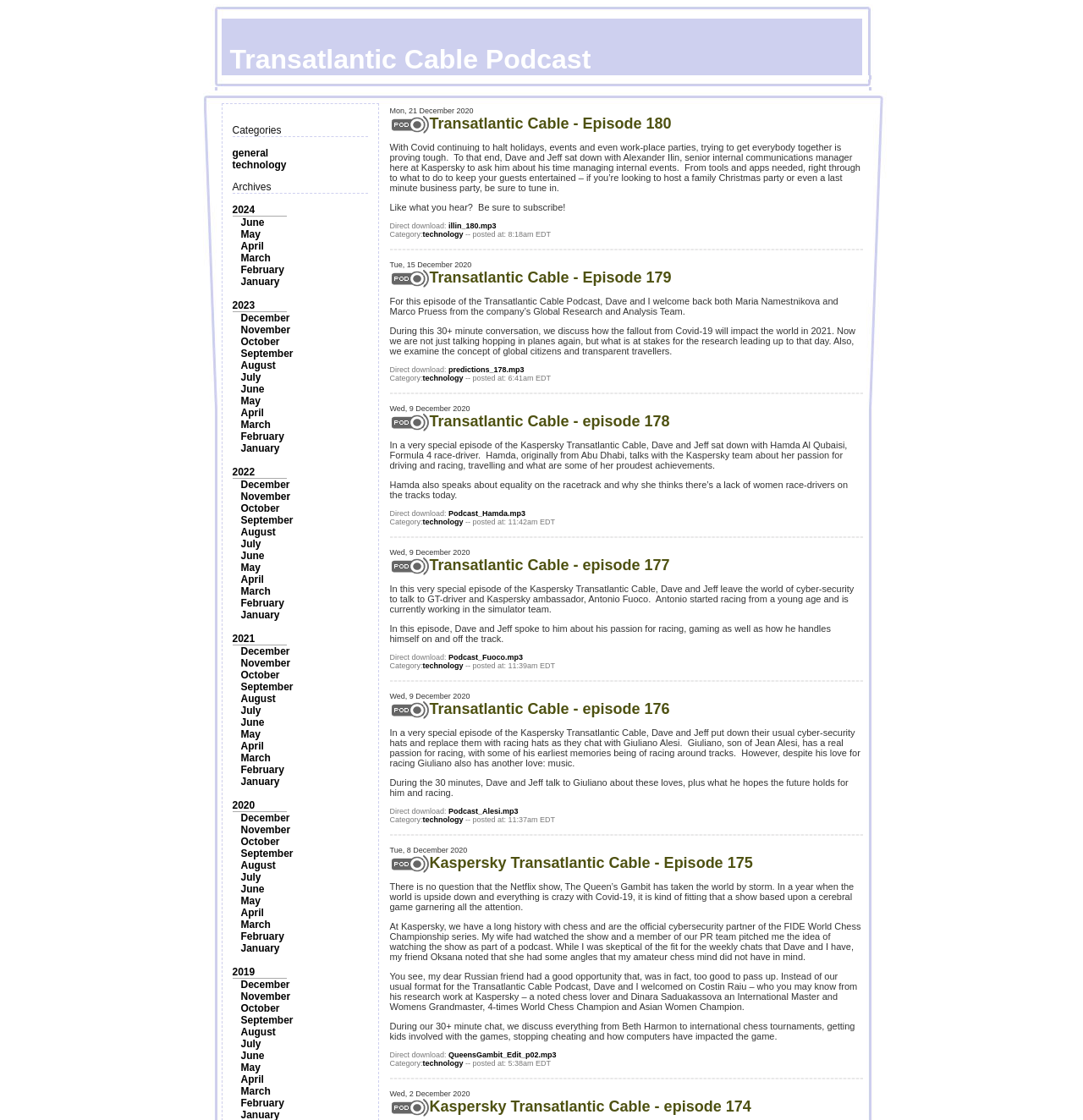What is the date of the podcast episode?
Refer to the image and respond with a one-word or short-phrase answer.

Mon, 21 December 2020